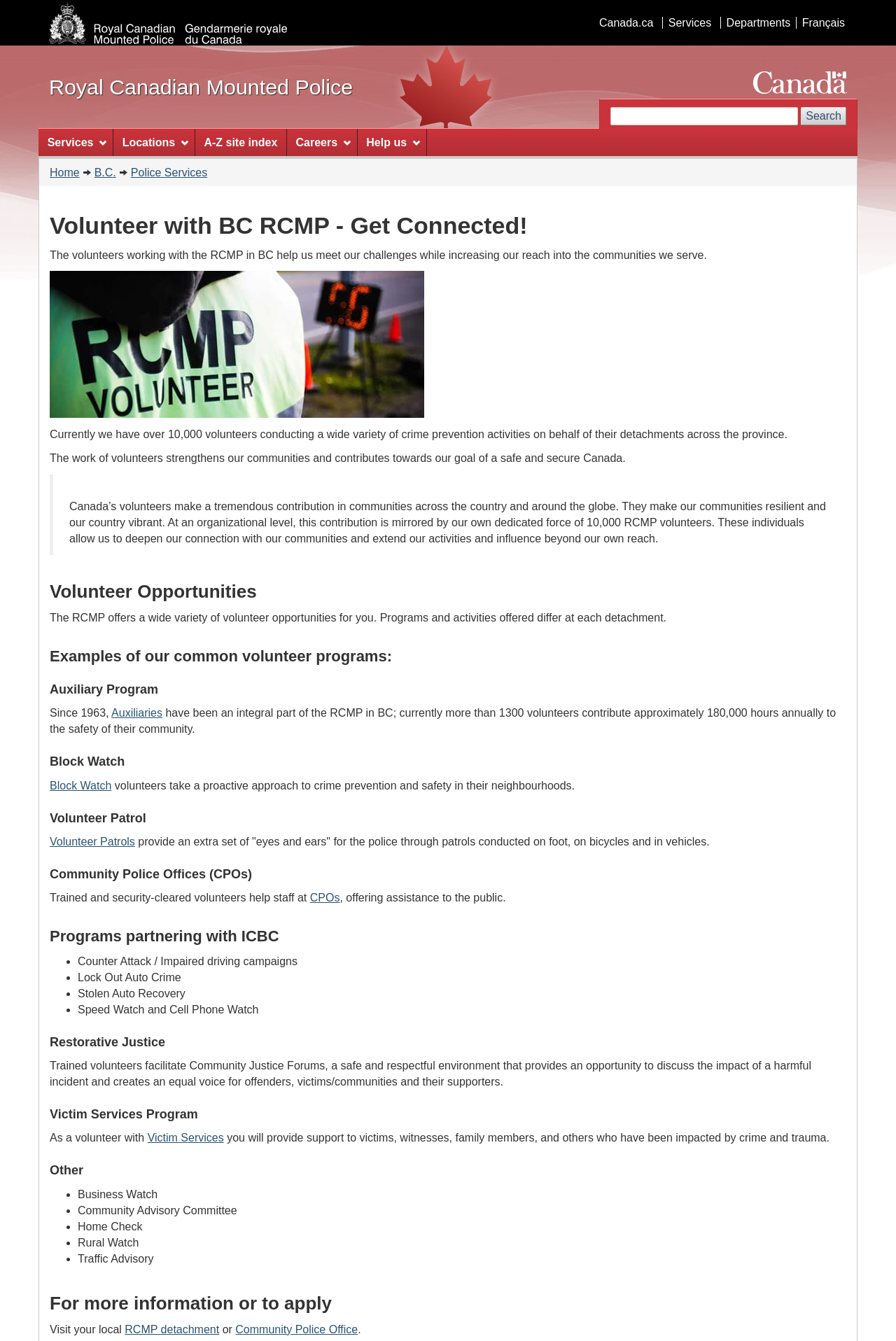Answer this question using a single word or a brief phrase:
What is the purpose of the Block Watch program?

Crime prevention